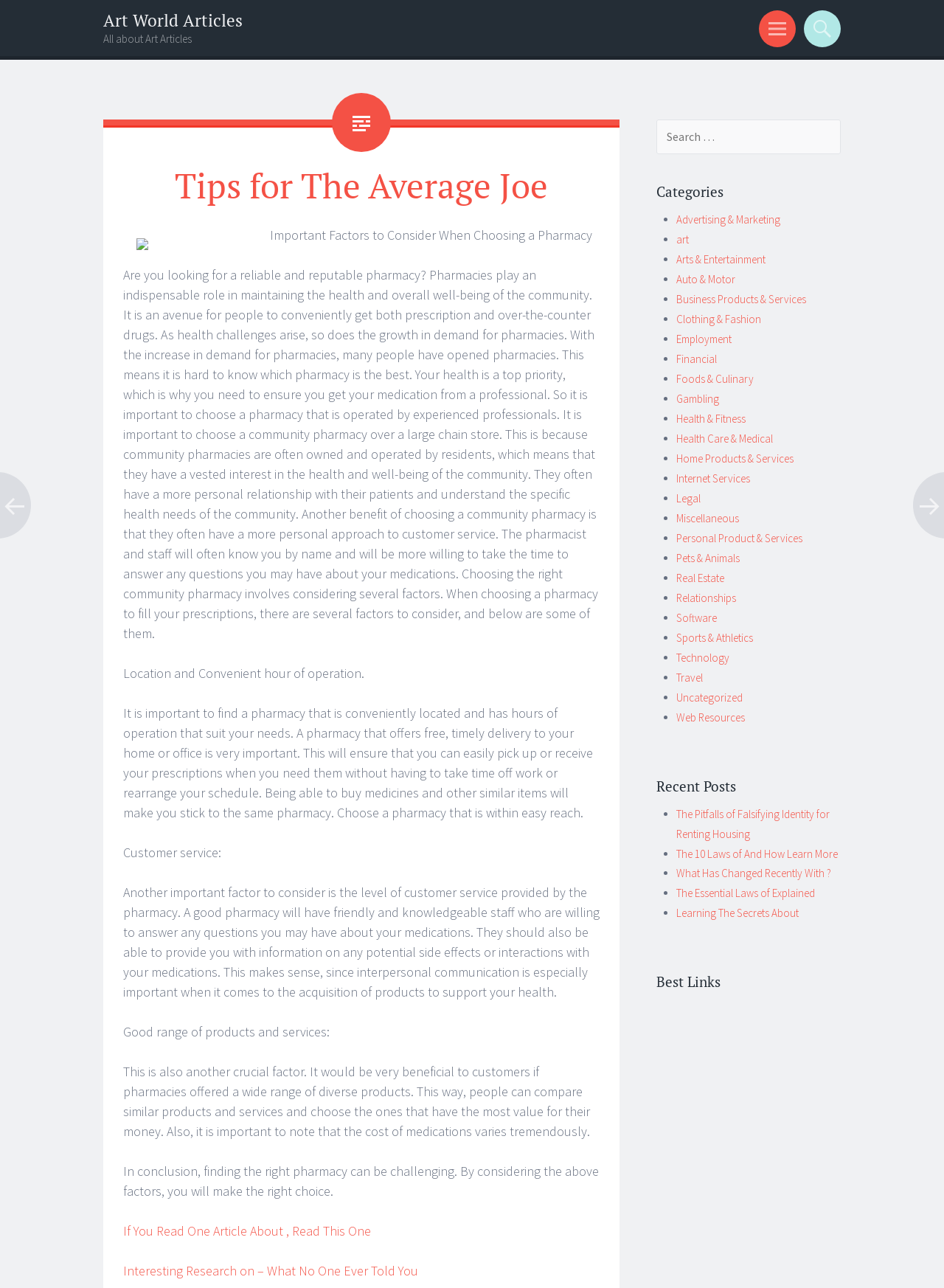Please mark the bounding box coordinates of the area that should be clicked to carry out the instruction: "Browse the 'transexual escorts Brisbane' link".

None